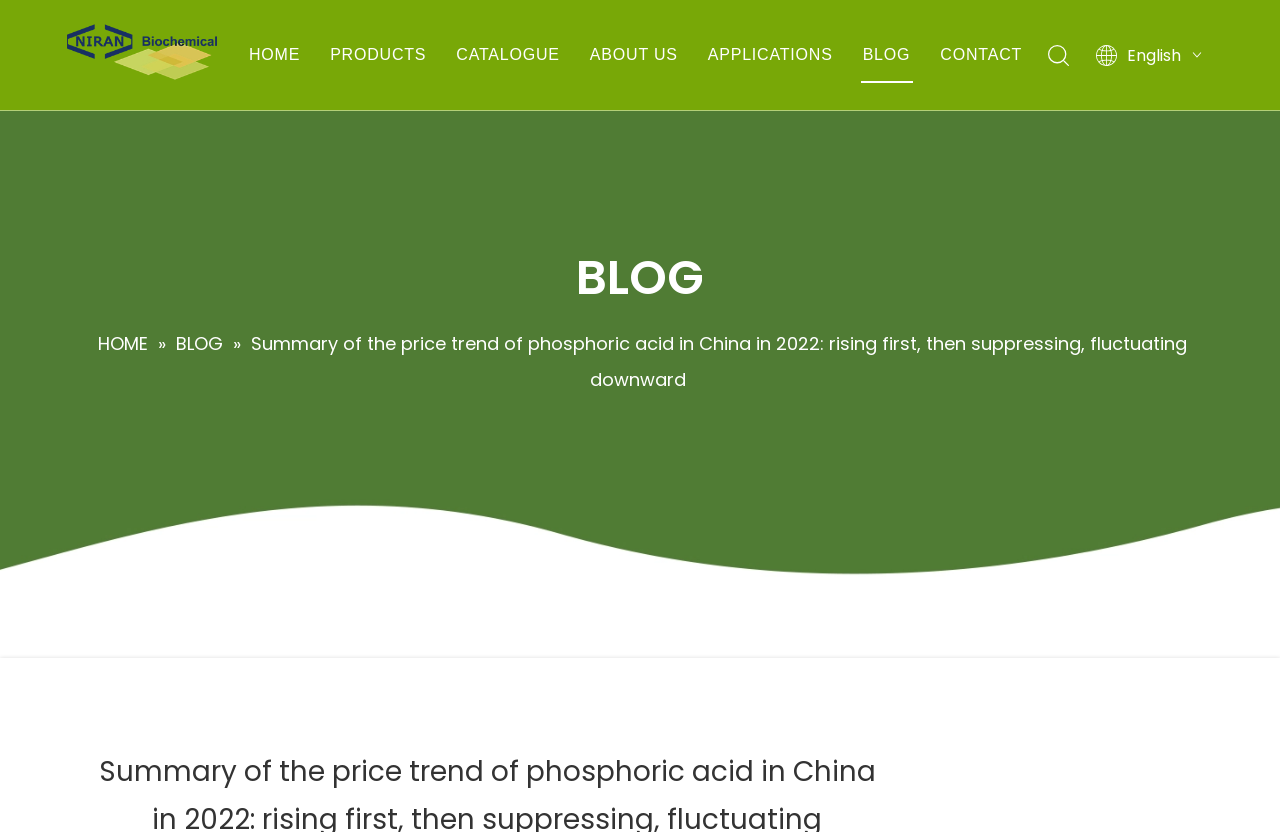What is the first product under Food Ingredients?
Look at the image and respond to the question as thoroughly as possible.

Under the 'PRODUCTS' category, there is a subcategory 'Food Ingredients'. The first product under 'Food Ingredients' is 'Acidulants', which can be found in the link with the text 'Acidulants'.